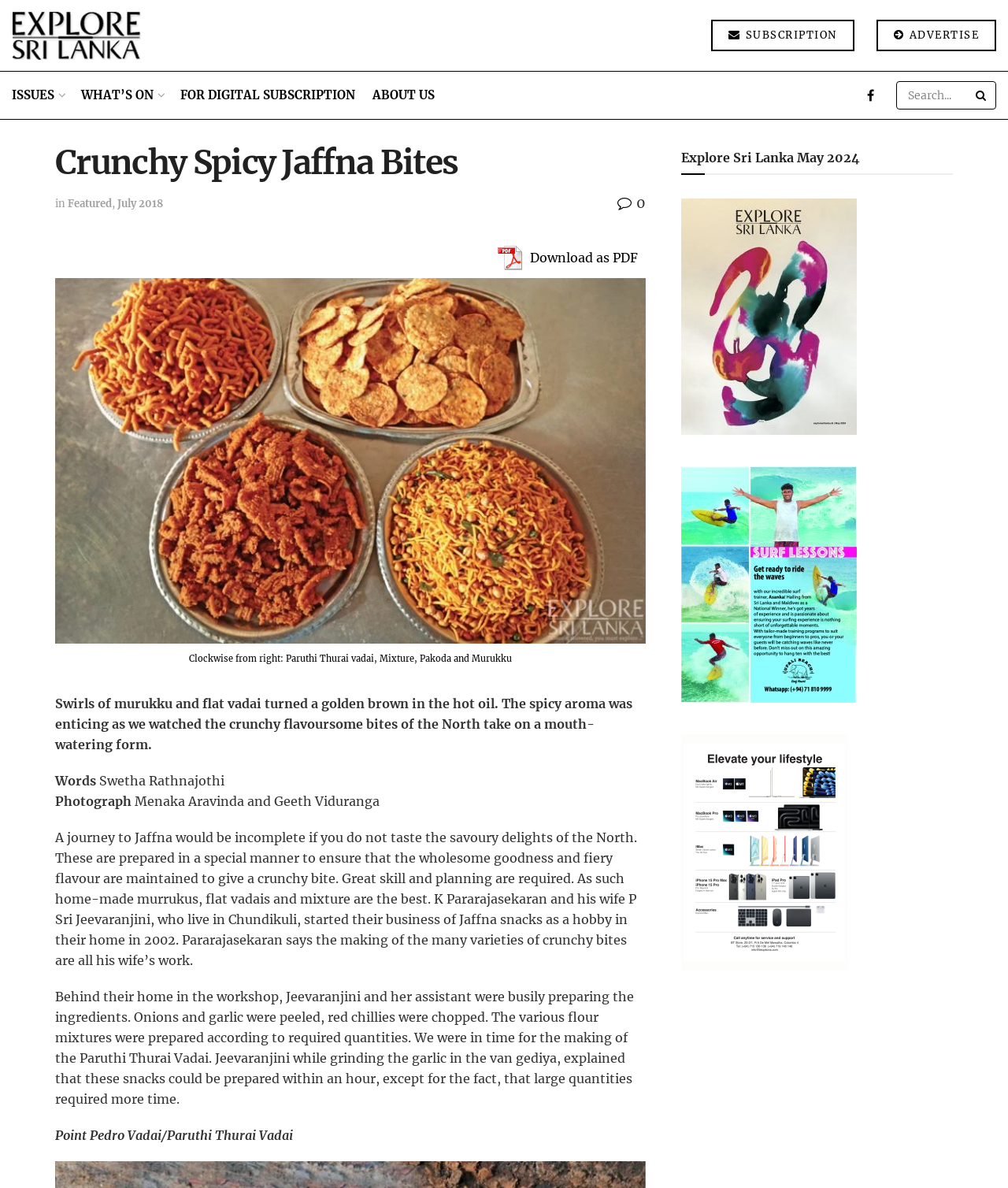Identify the bounding box coordinates of the element to click to follow this instruction: 'Read about the authors'. Ensure the coordinates are four float values between 0 and 1, provided as [left, top, right, bottom].

[0.095, 0.65, 0.223, 0.664]